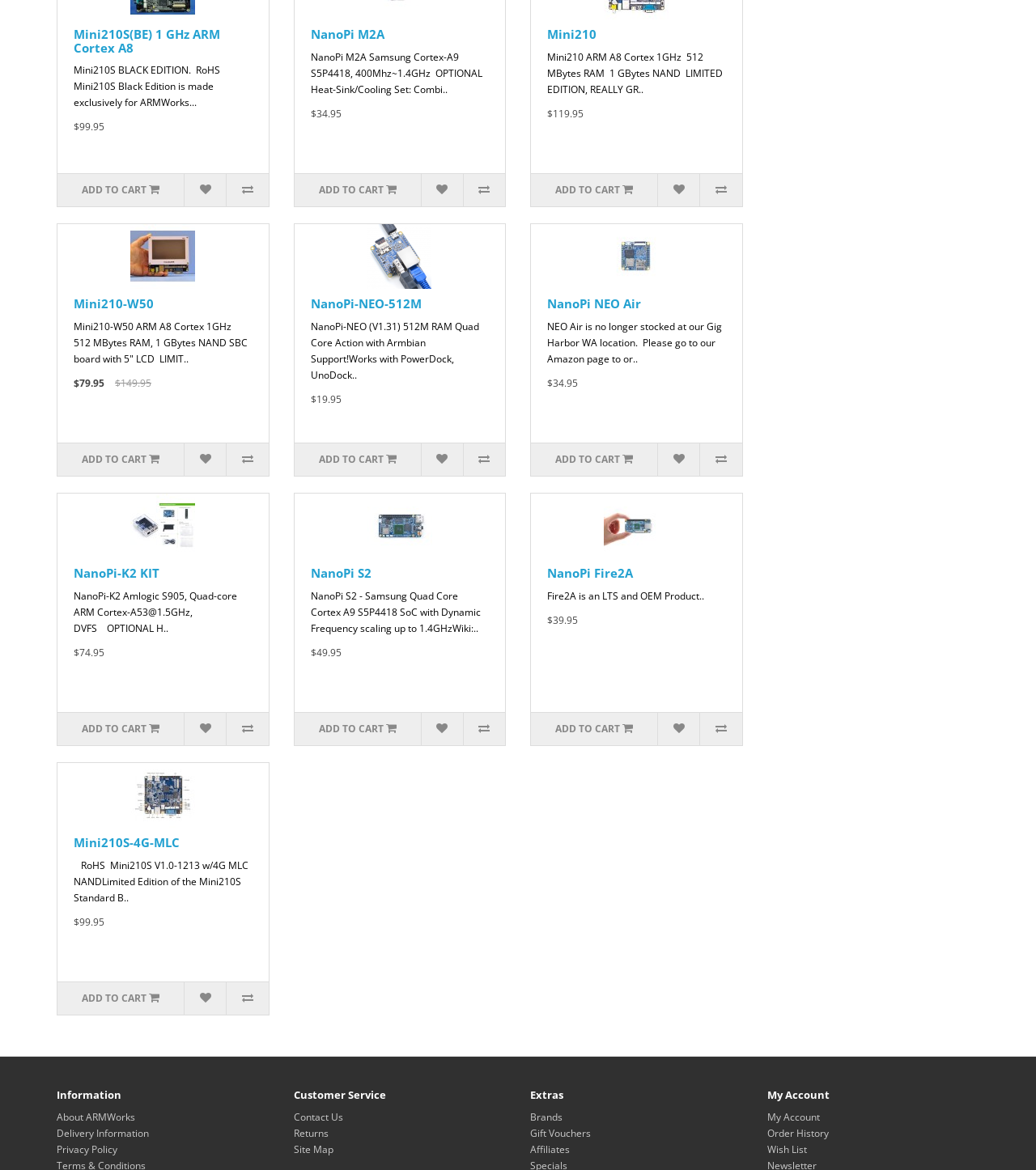How many buttons are there below the NanoPi M2A heading?
Please provide a comprehensive answer based on the contents of the image.

I counted the number of button elements below the heading 'NanoPi M2A' and found three buttons with the texts 'ADD TO CART ', '', and ''.